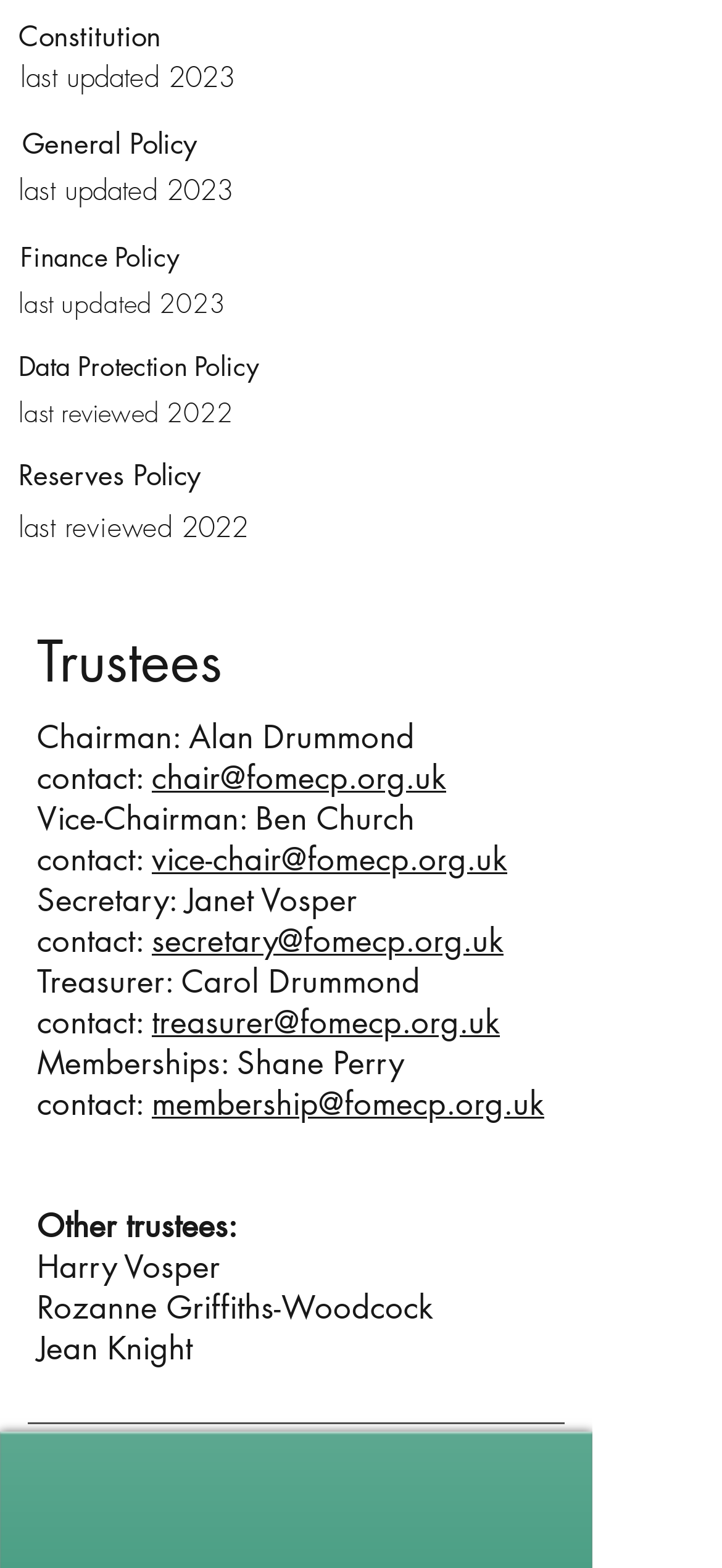Locate the bounding box coordinates of the element I should click to achieve the following instruction: "contact the Chairman".

[0.21, 0.484, 0.618, 0.509]